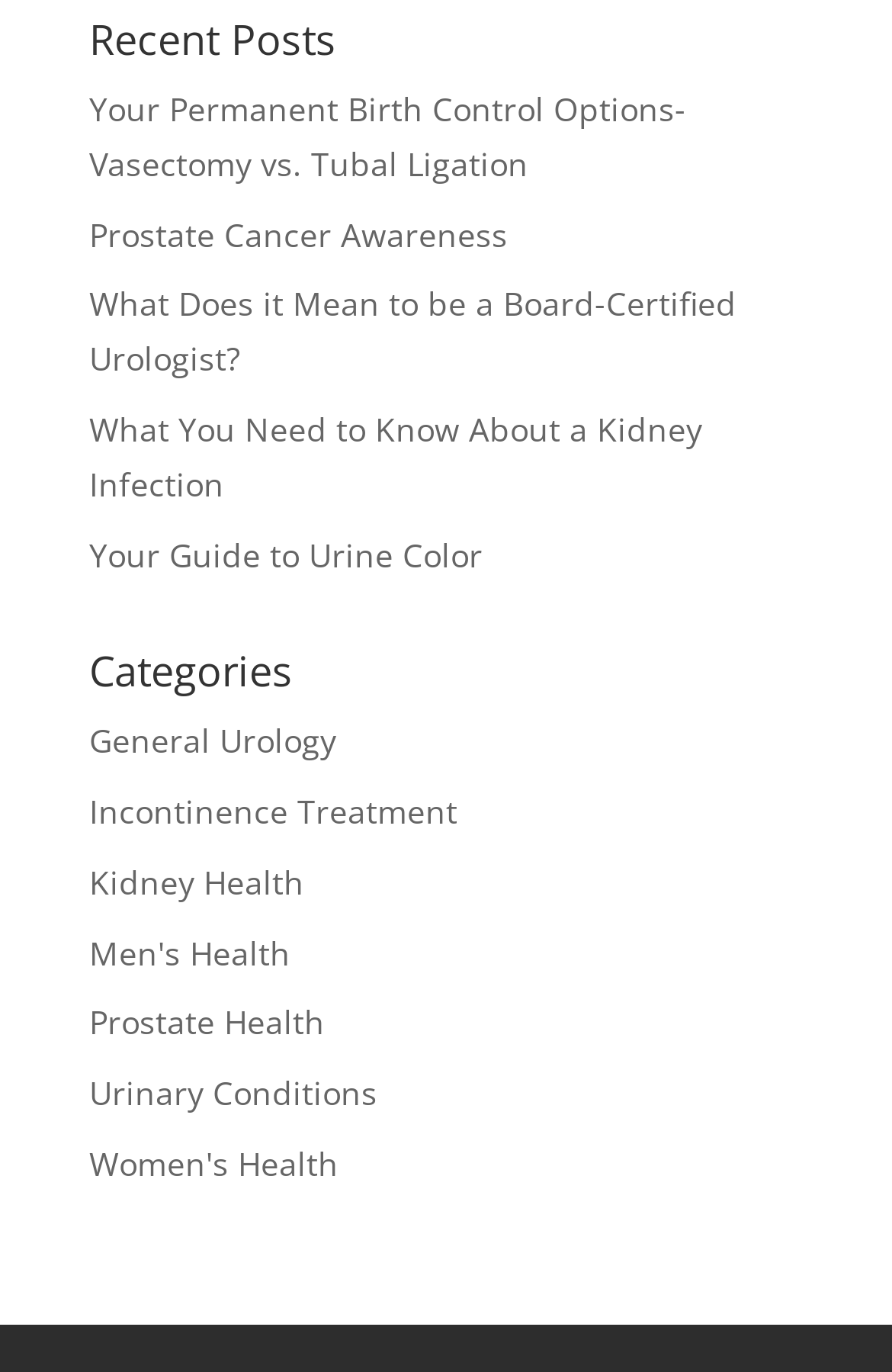How many posts are listed?
Based on the image, respond with a single word or phrase.

6